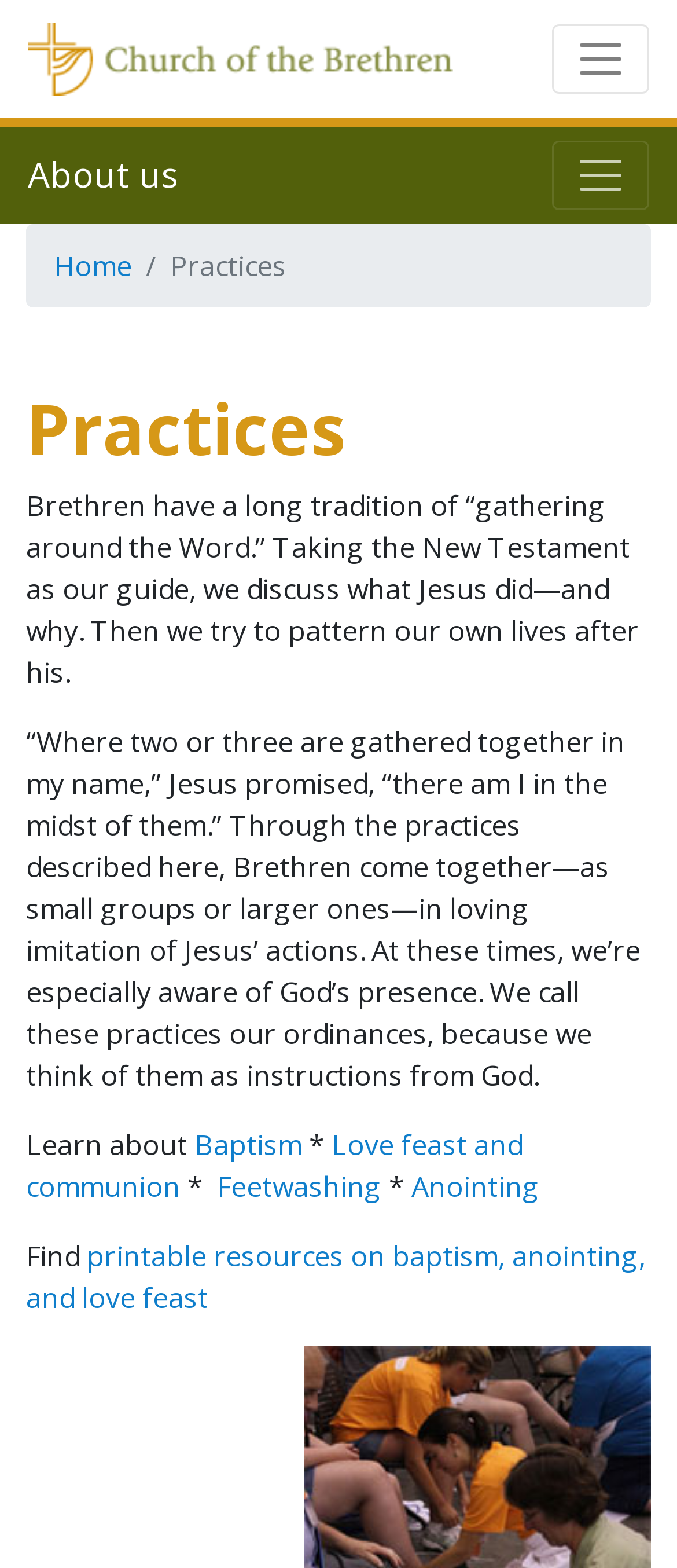How many links are in the breadcrumb navigation?
Answer the question with just one word or phrase using the image.

1